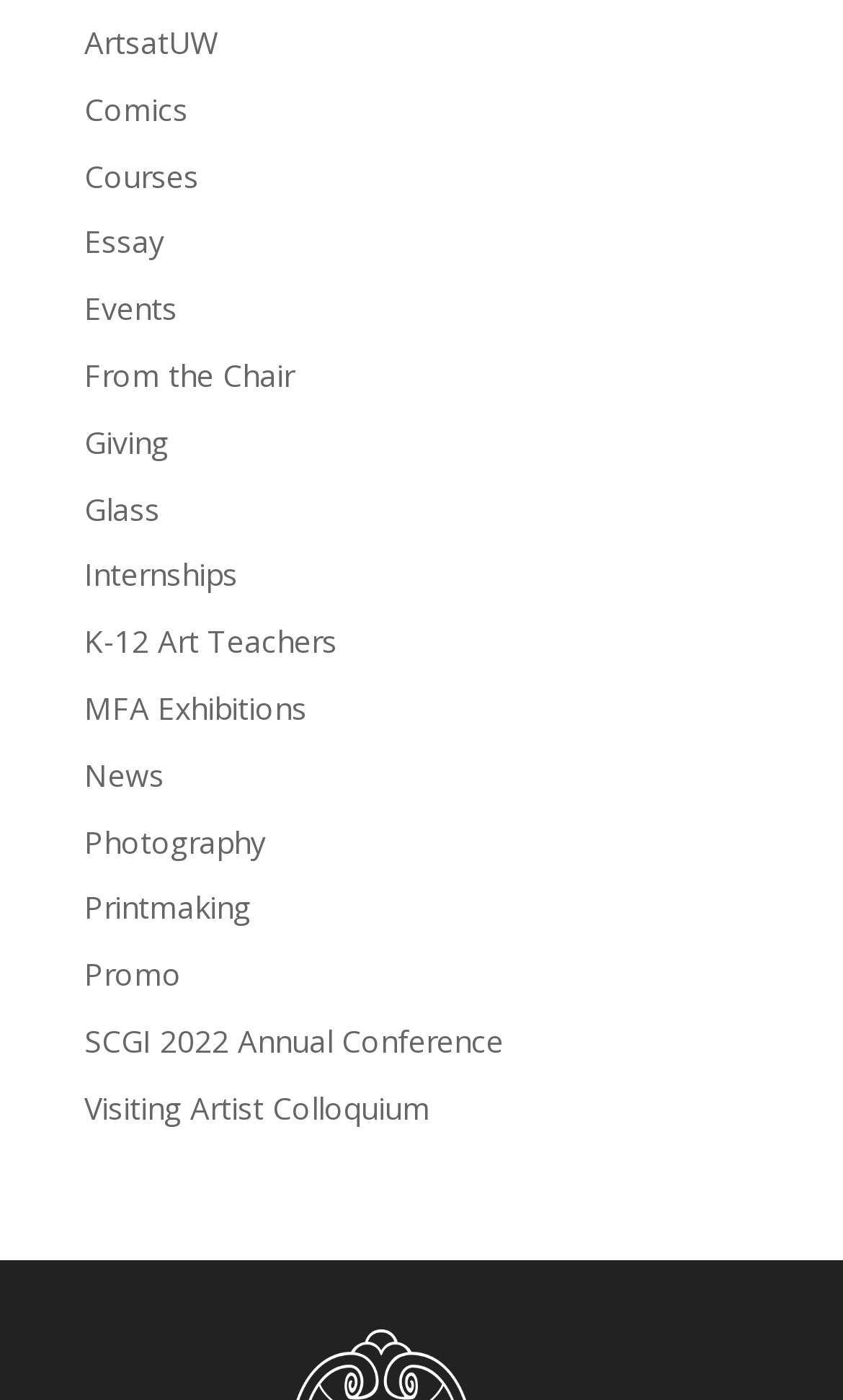Respond with a single word or phrase to the following question: How many links are there on the webpage?

19